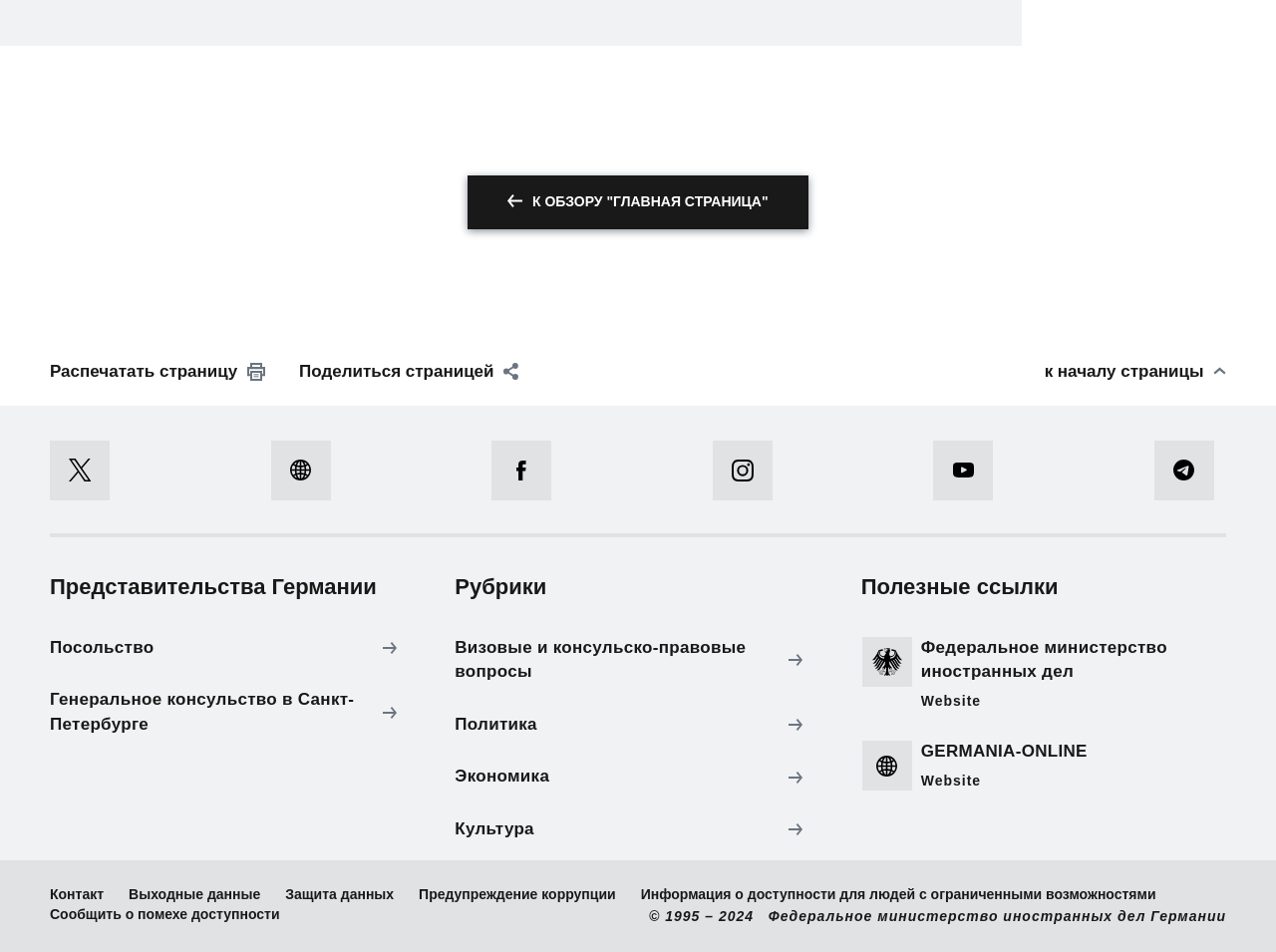Determine the bounding box coordinates of the UI element that matches the following description: "Распечатать страницу". The coordinates should be four float numbers between 0 and 1 in the format [left, top, right, bottom].

[0.039, 0.377, 0.208, 0.404]